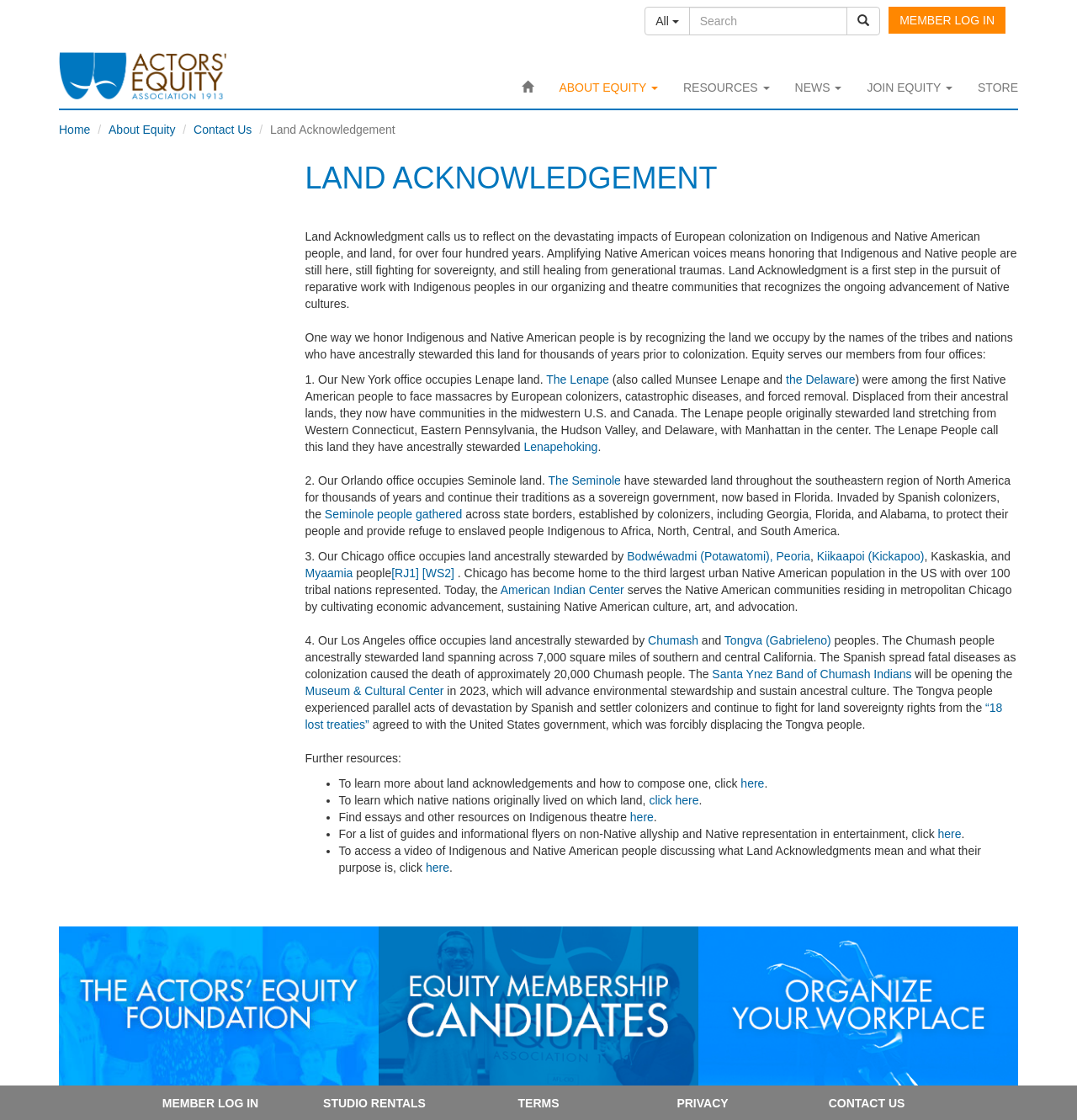Please mark the clickable region by giving the bounding box coordinates needed to complete this instruction: "Find essays on Indigenous theatre".

[0.585, 0.723, 0.607, 0.735]